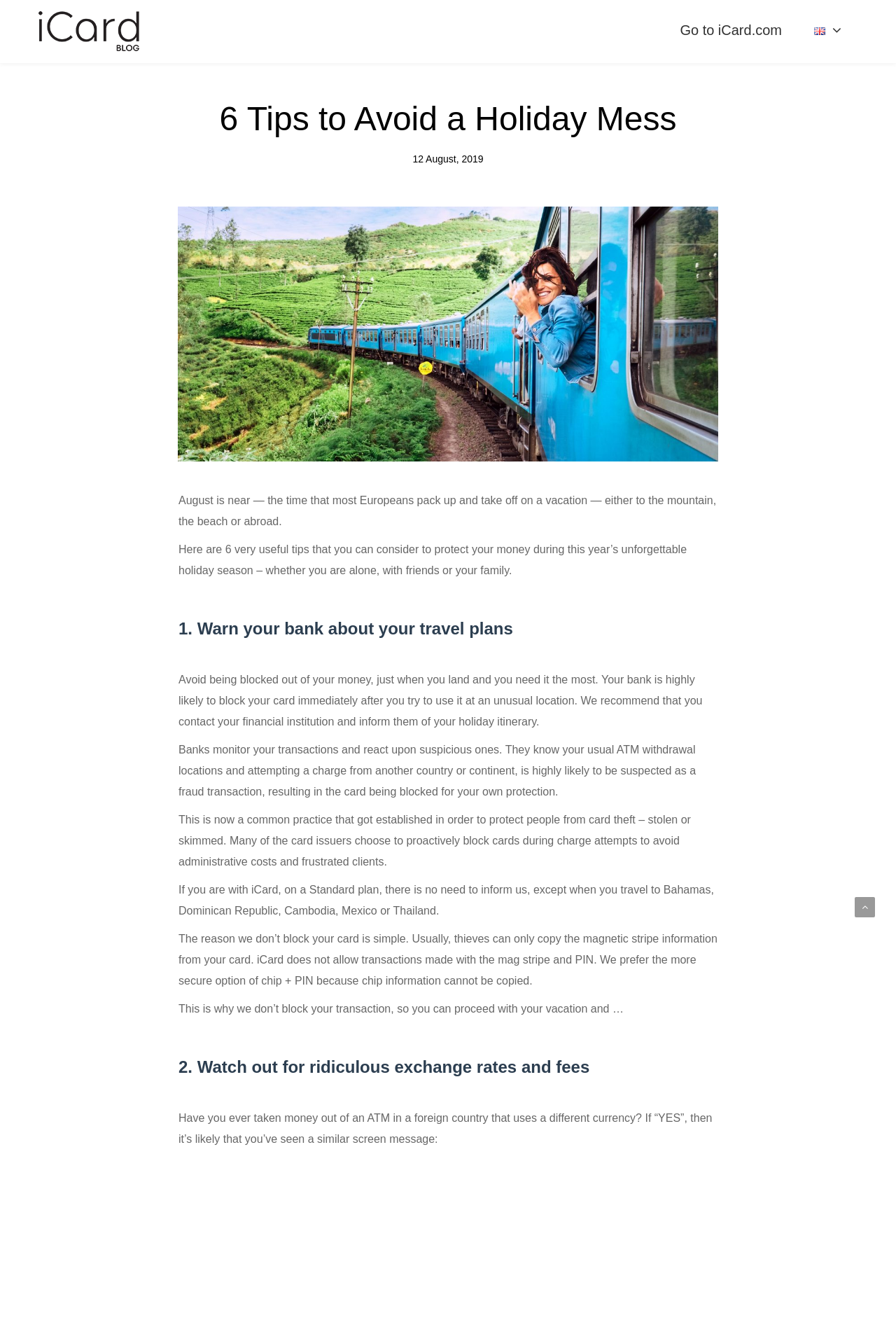What is the difference between iCard and other card issuers?
Use the screenshot to answer the question with a single word or phrase.

No need to inform